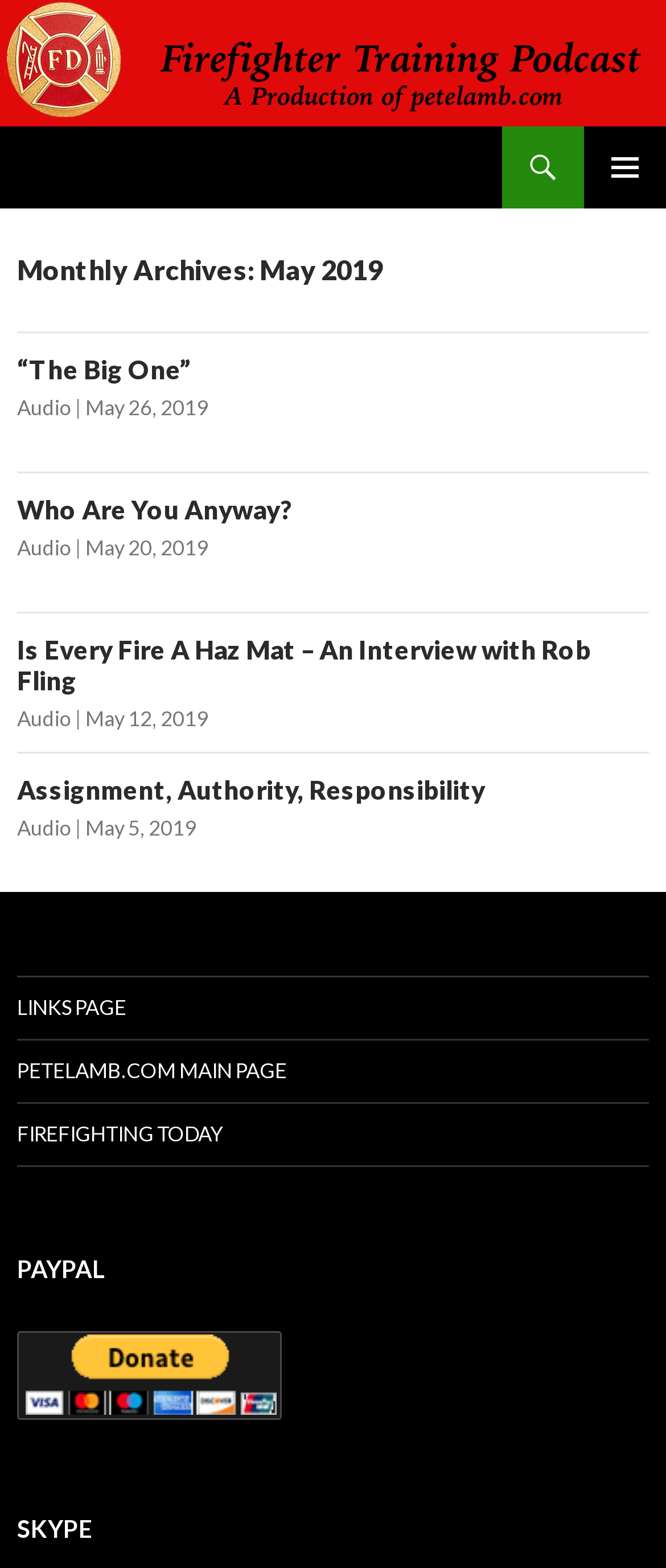Determine the bounding box coordinates of the section I need to click to execute the following instruction: "Read the '“The Big One”' article". Provide the coordinates as four float numbers between 0 and 1, i.e., [left, top, right, bottom].

[0.026, 0.226, 0.287, 0.245]